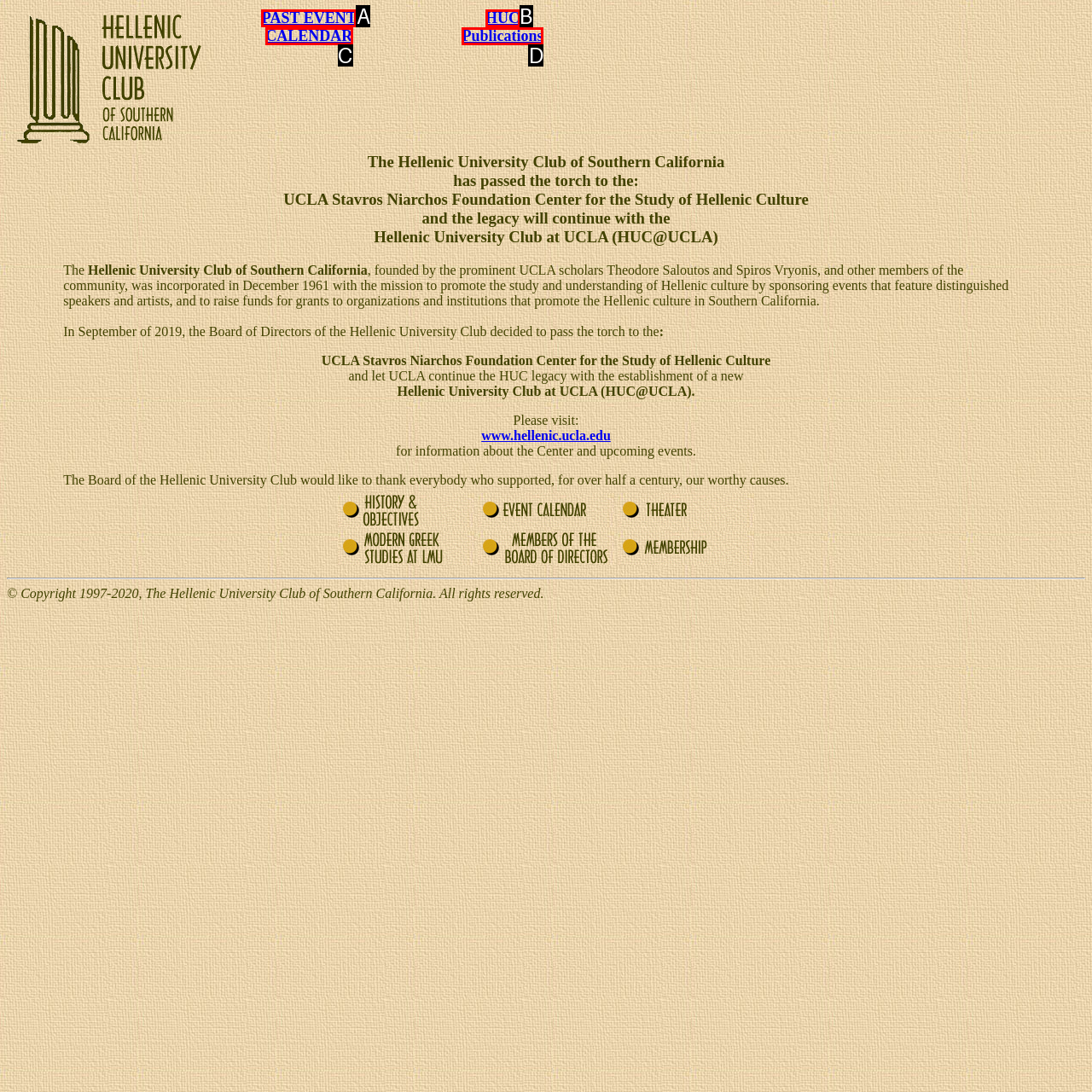Select the letter that aligns with the description: PAST EVENT. Answer with the letter of the selected option directly.

A